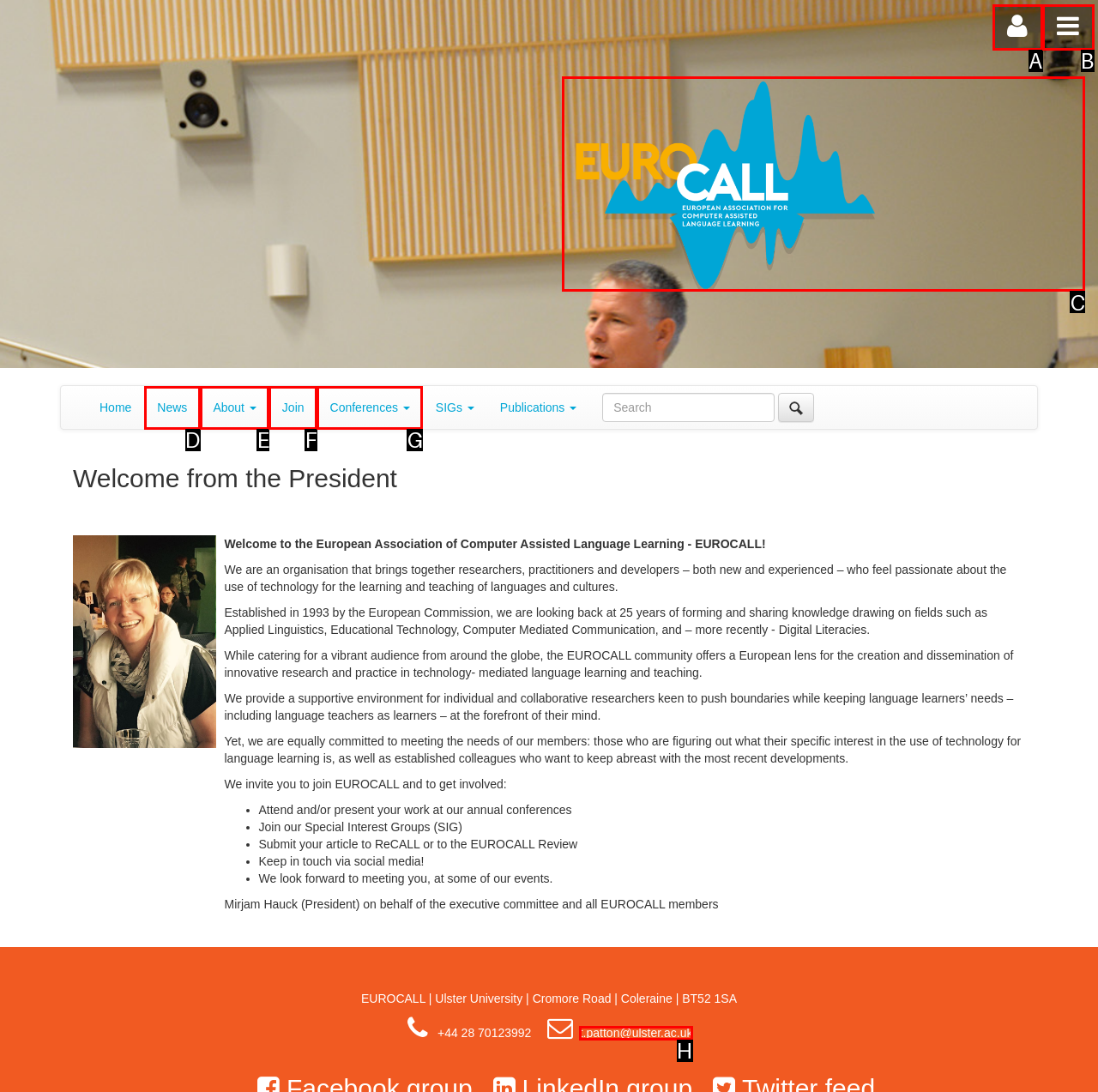Identify the letter of the option that should be selected to accomplish the following task: Learn about the association. Provide the letter directly.

C